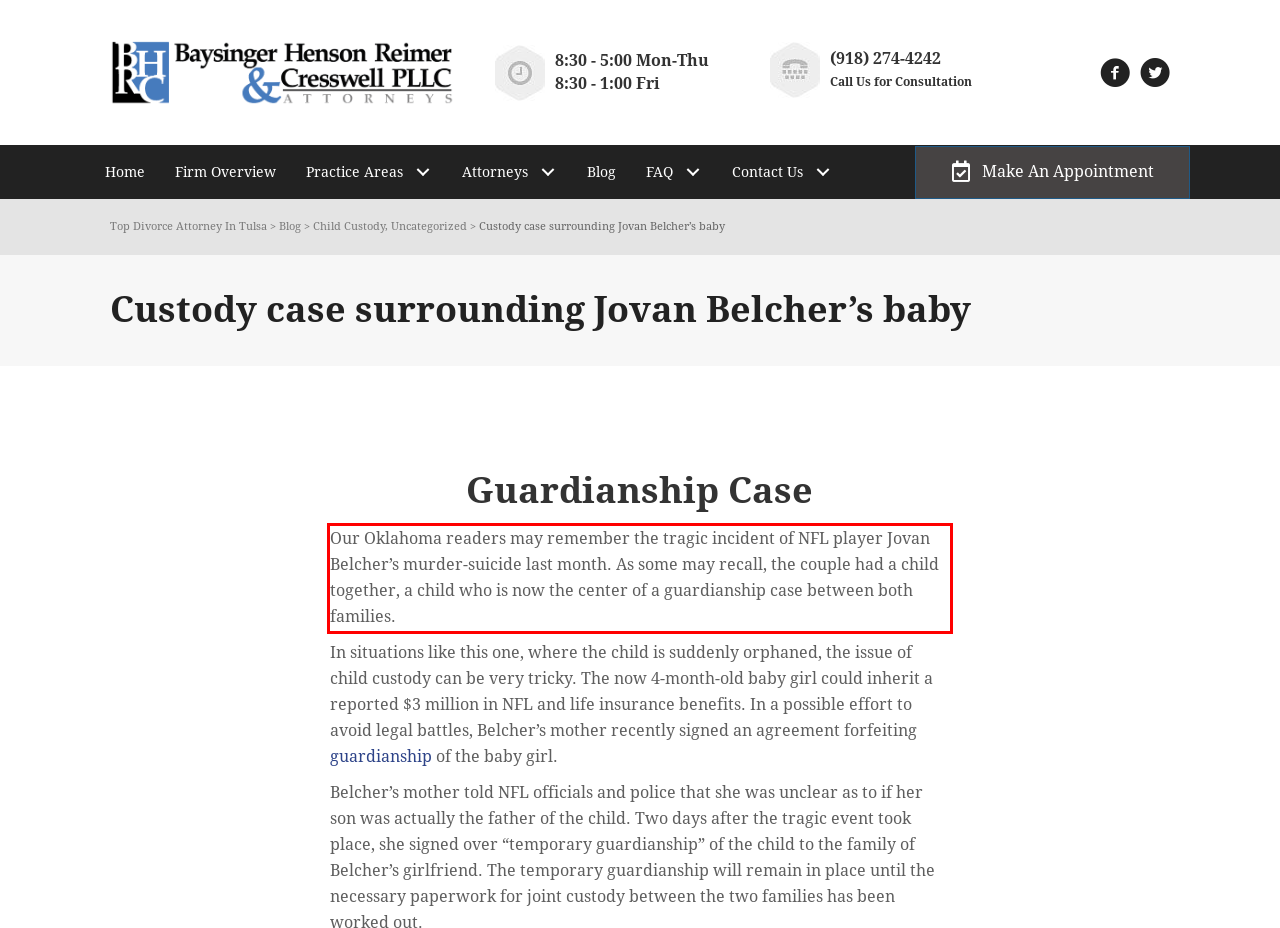Given a screenshot of a webpage with a red bounding box, extract the text content from the UI element inside the red bounding box.

Our Oklahoma readers may remember the tragic incident of NFL player Jovan Belcher’s murder-suicide last month. As some may recall, the couple had a child together, a child who is now the center of a guardianship case between both families.